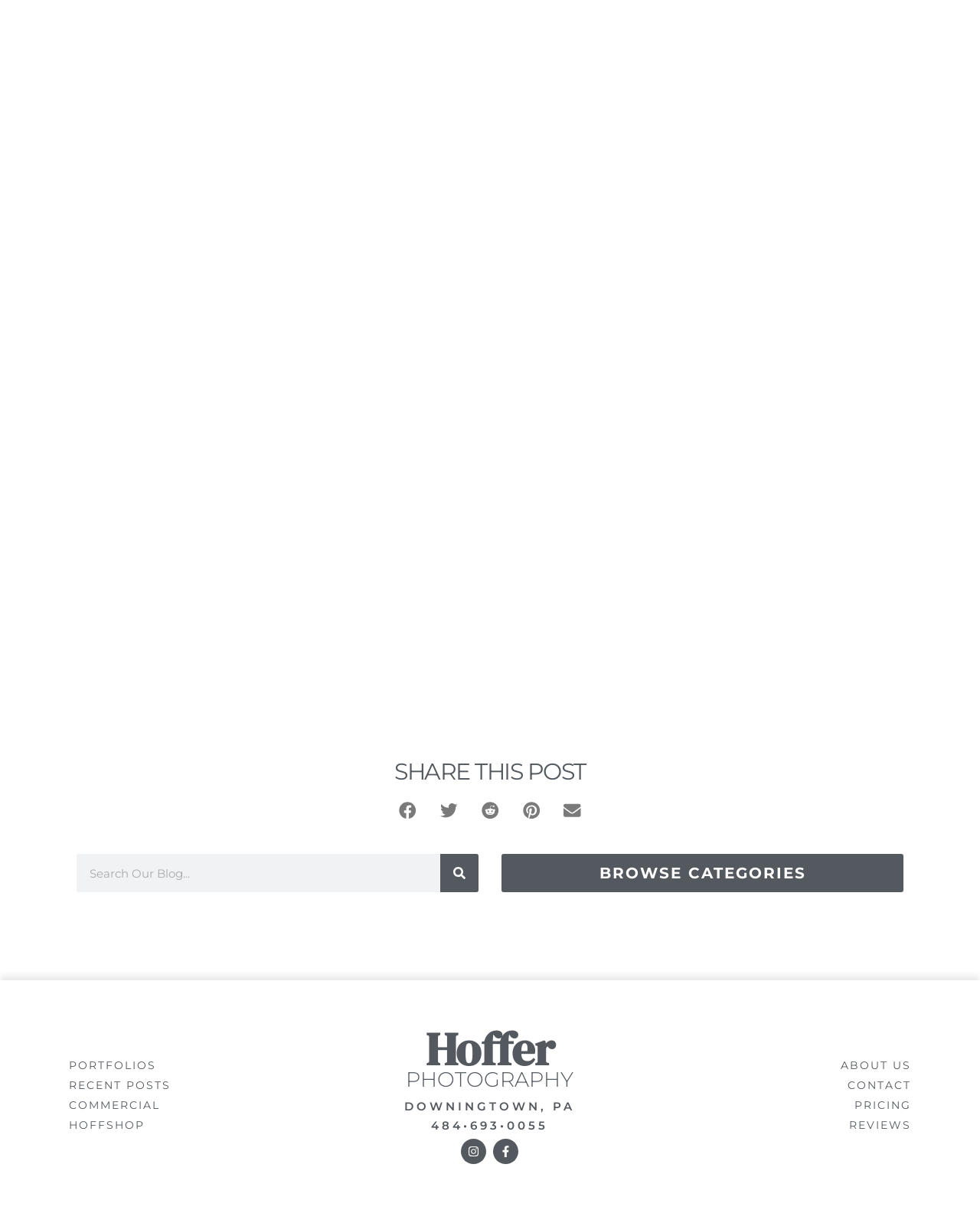Identify the bounding box coordinates of the section that should be clicked to achieve the task described: "Search".

[0.078, 0.706, 0.488, 0.737]